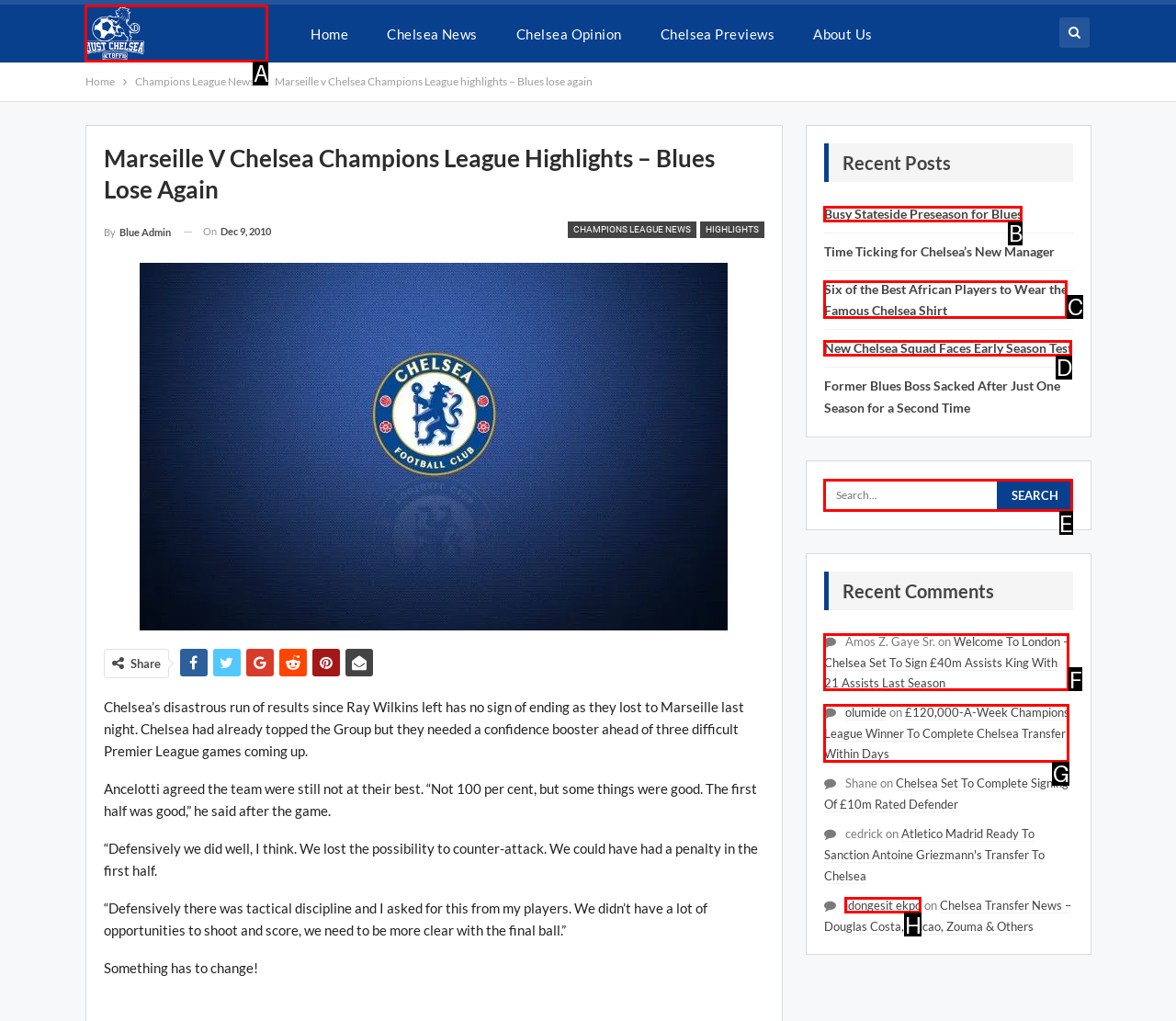Indicate the HTML element to be clicked to accomplish this task: Search for something Respond using the letter of the correct option.

E